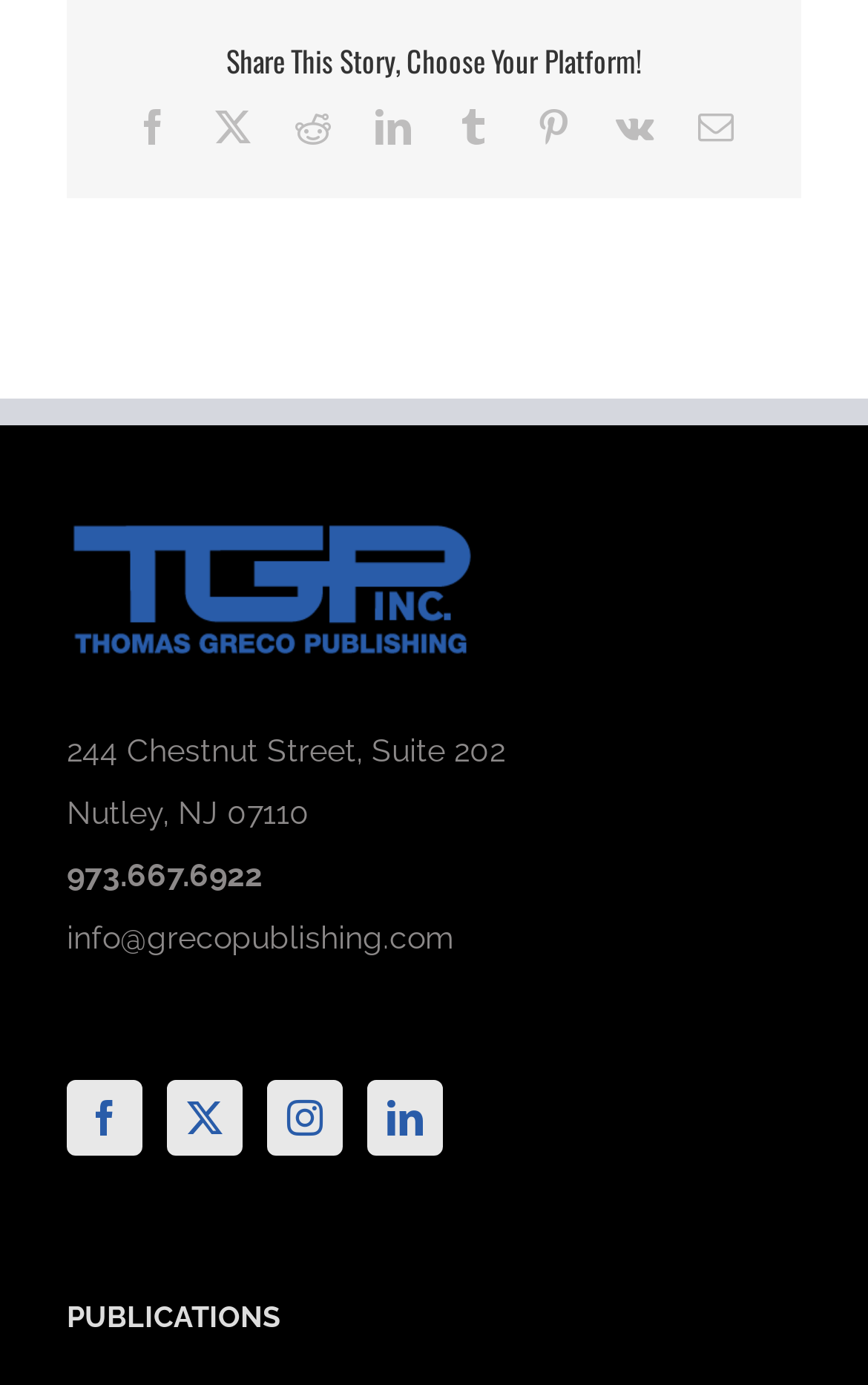Identify the bounding box coordinates for the region of the element that should be clicked to carry out the instruction: "Contact via email". The bounding box coordinates should be four float numbers between 0 and 1, i.e., [left, top, right, bottom].

[0.804, 0.079, 0.845, 0.104]